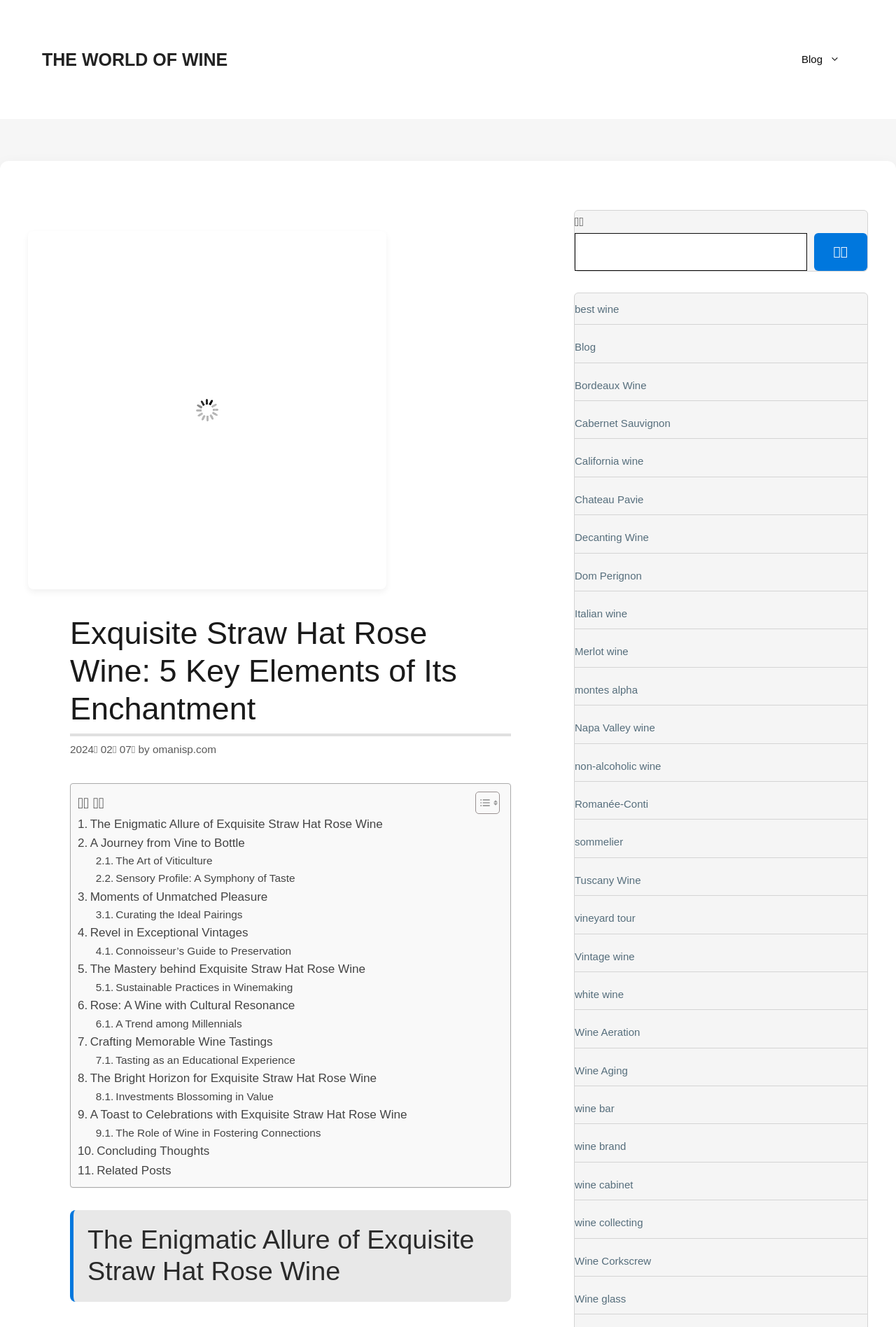Please identify the bounding box coordinates of the clickable region that I should interact with to perform the following instruction: "Learn about the Enigmatic Allure of Exquisite Straw Hat Rose Wine". The coordinates should be expressed as four float numbers between 0 and 1, i.e., [left, top, right, bottom].

[0.087, 0.614, 0.427, 0.628]